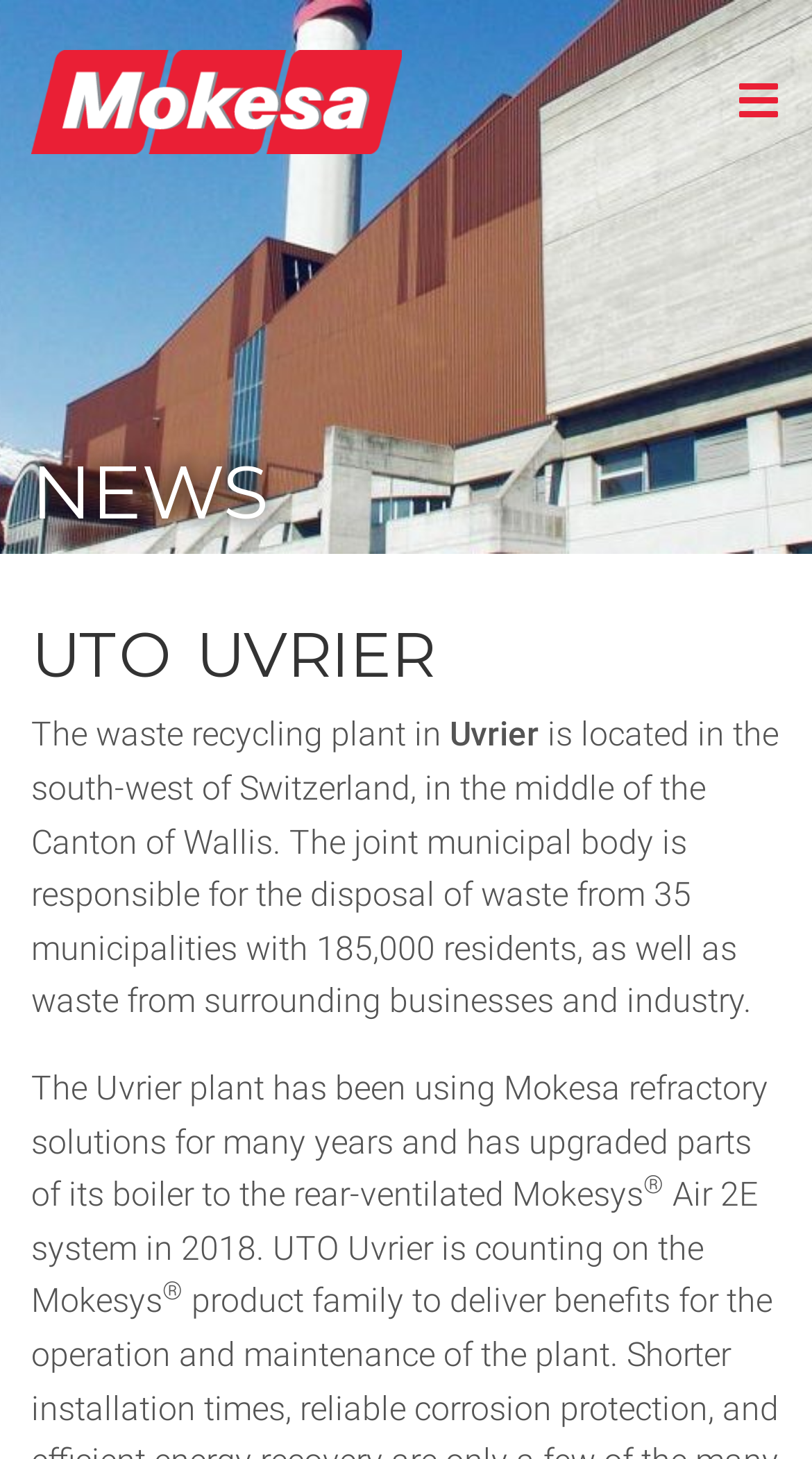What is the population served by the joint municipal body?
Using the information from the image, give a concise answer in one word or a short phrase.

185,000